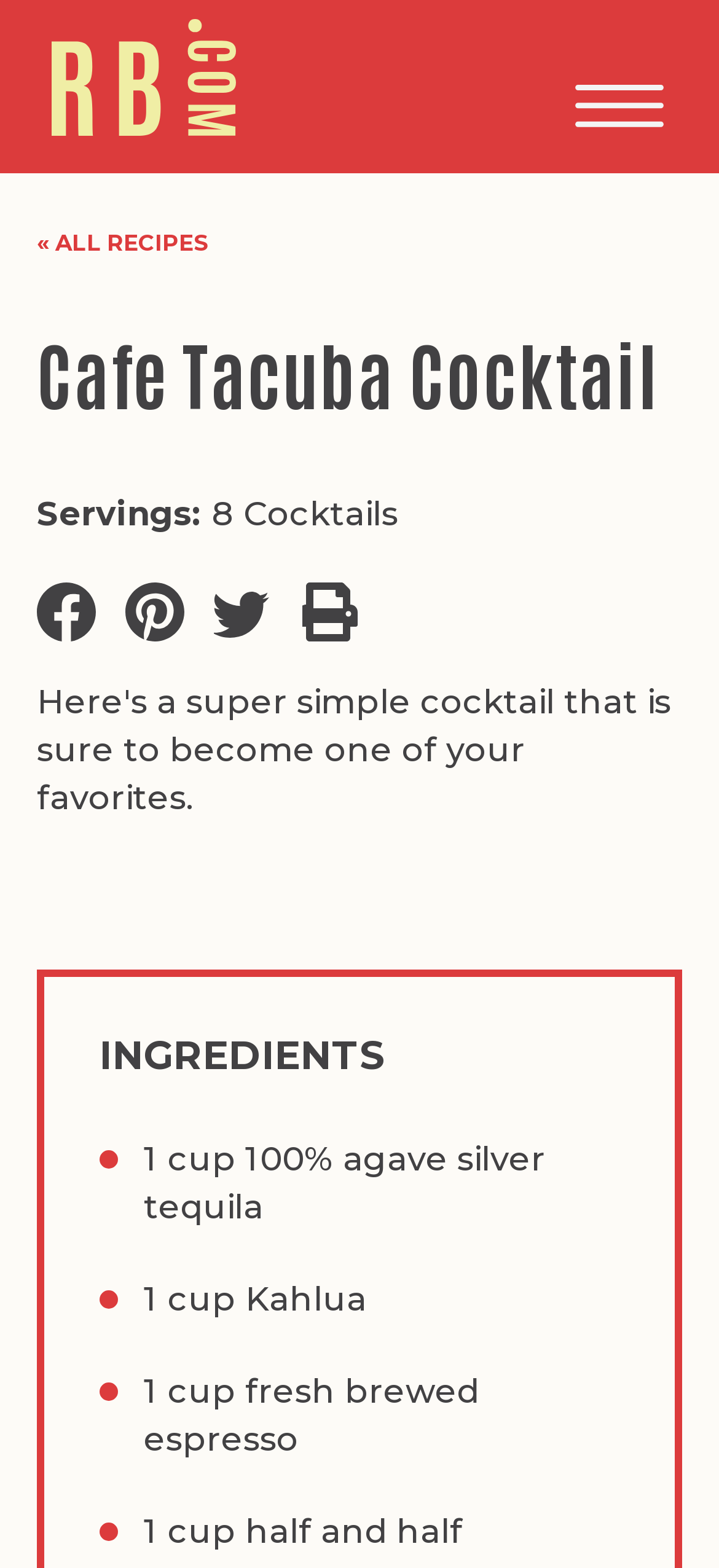Identify the bounding box of the UI element that matches this description: "Restaurants".

[0.077, 0.146, 0.923, 0.242]